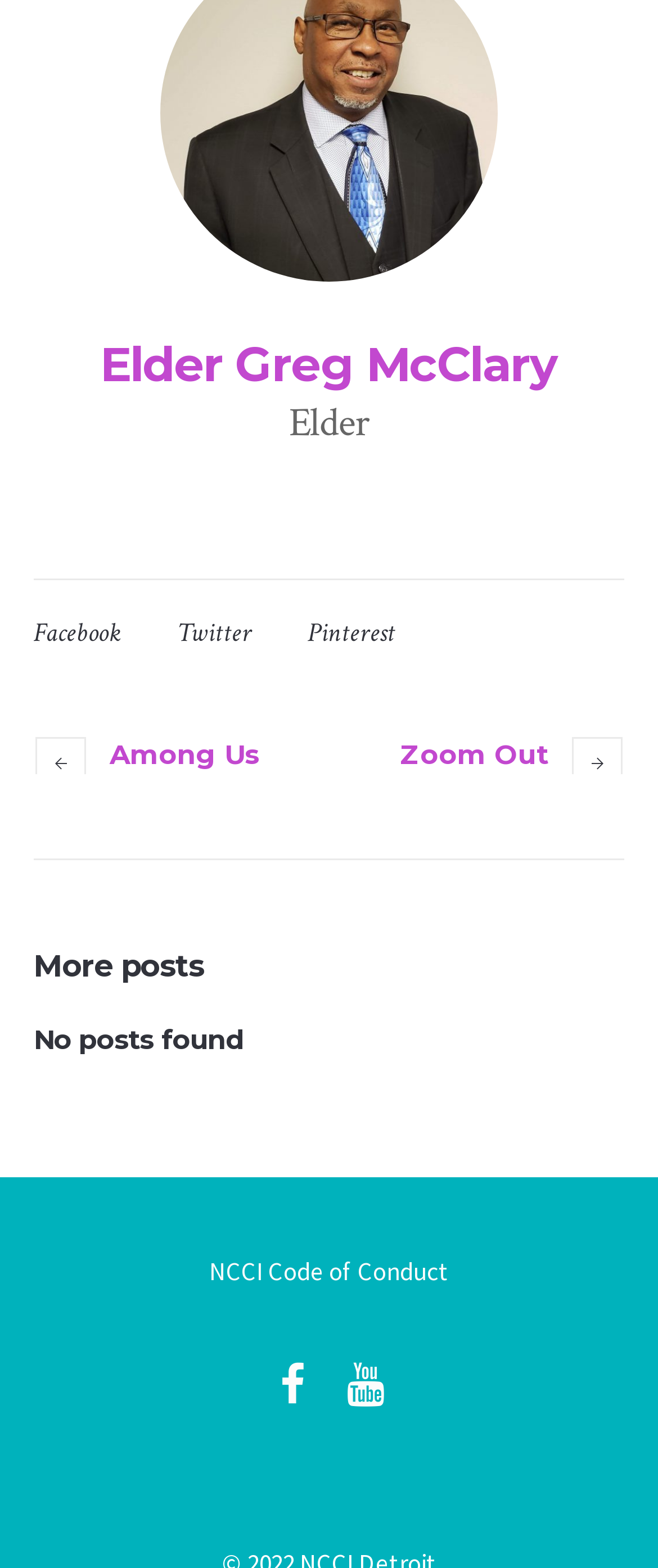Find the bounding box coordinates for the HTML element specified by: "aria-label="Open menu"".

None